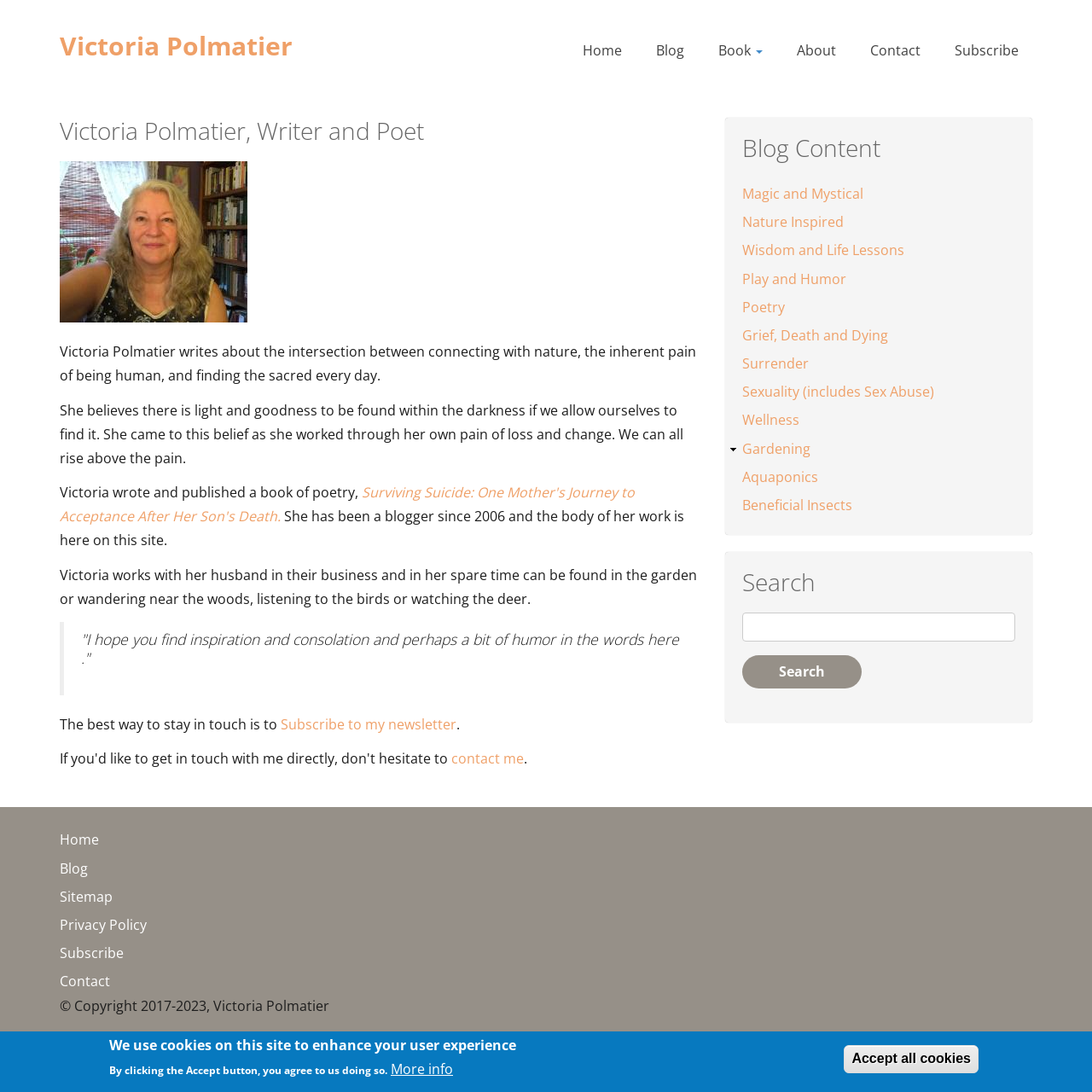What is the purpose of the search box?
Please describe in detail the information shown in the image to answer the question.

The search box is located in the 'Blog Content' section and has a heading 'Search' above it, indicating that it is meant to be used to search for content on the website.